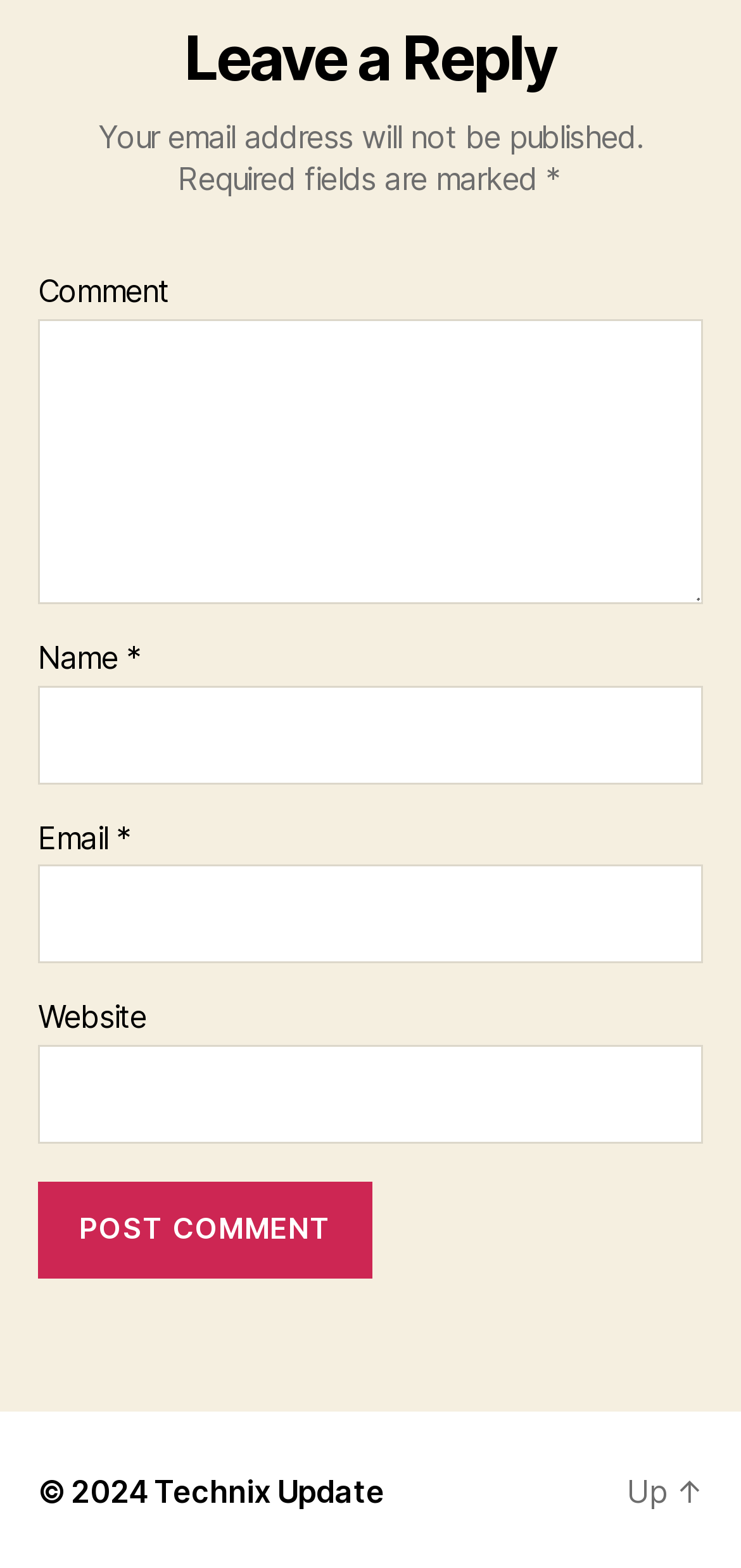Respond with a single word or phrase to the following question: What is the copyright year?

2024